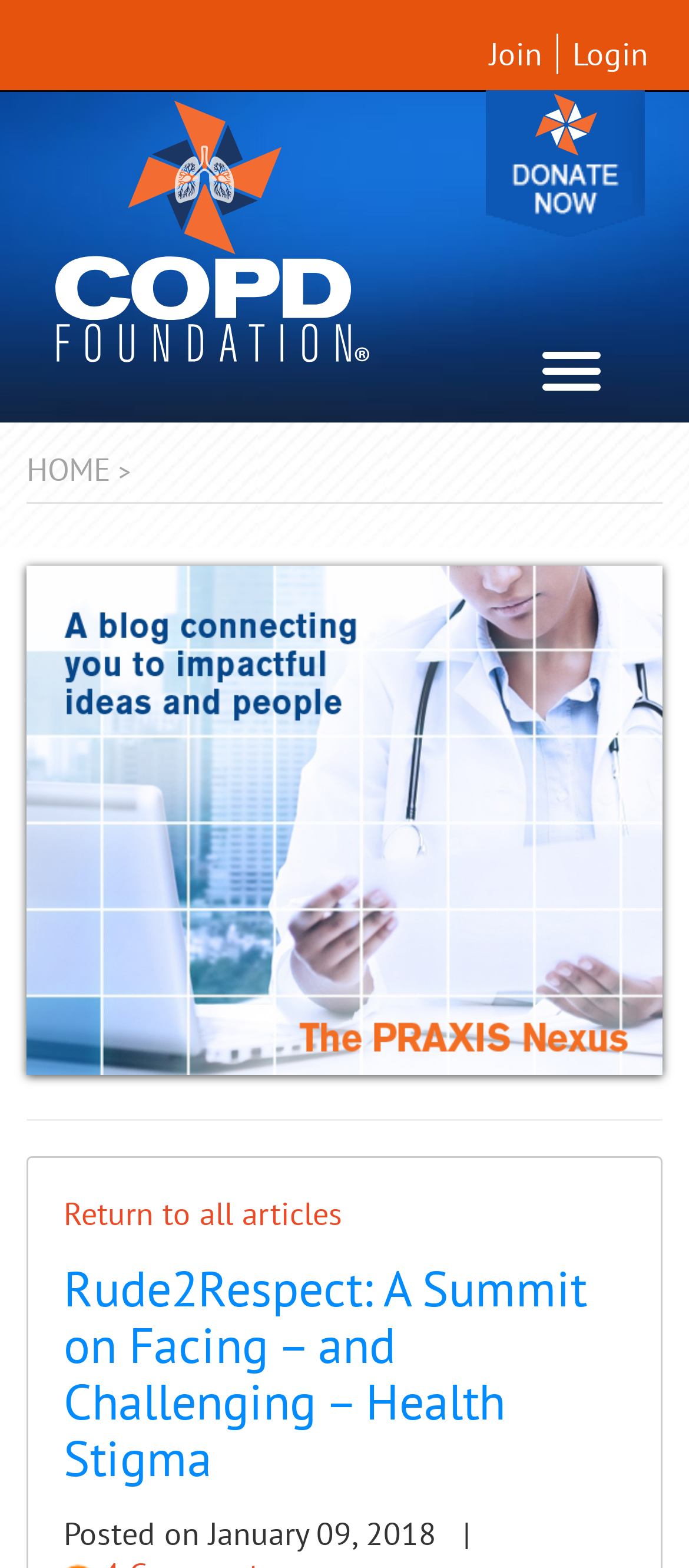Please determine the bounding box coordinates, formatted as (top-left x, top-left y, bottom-right x, bottom-right y), with all values as floating point numbers between 0 and 1. Identify the bounding box of the region described as: Join

[0.69, 0.022, 0.808, 0.048]